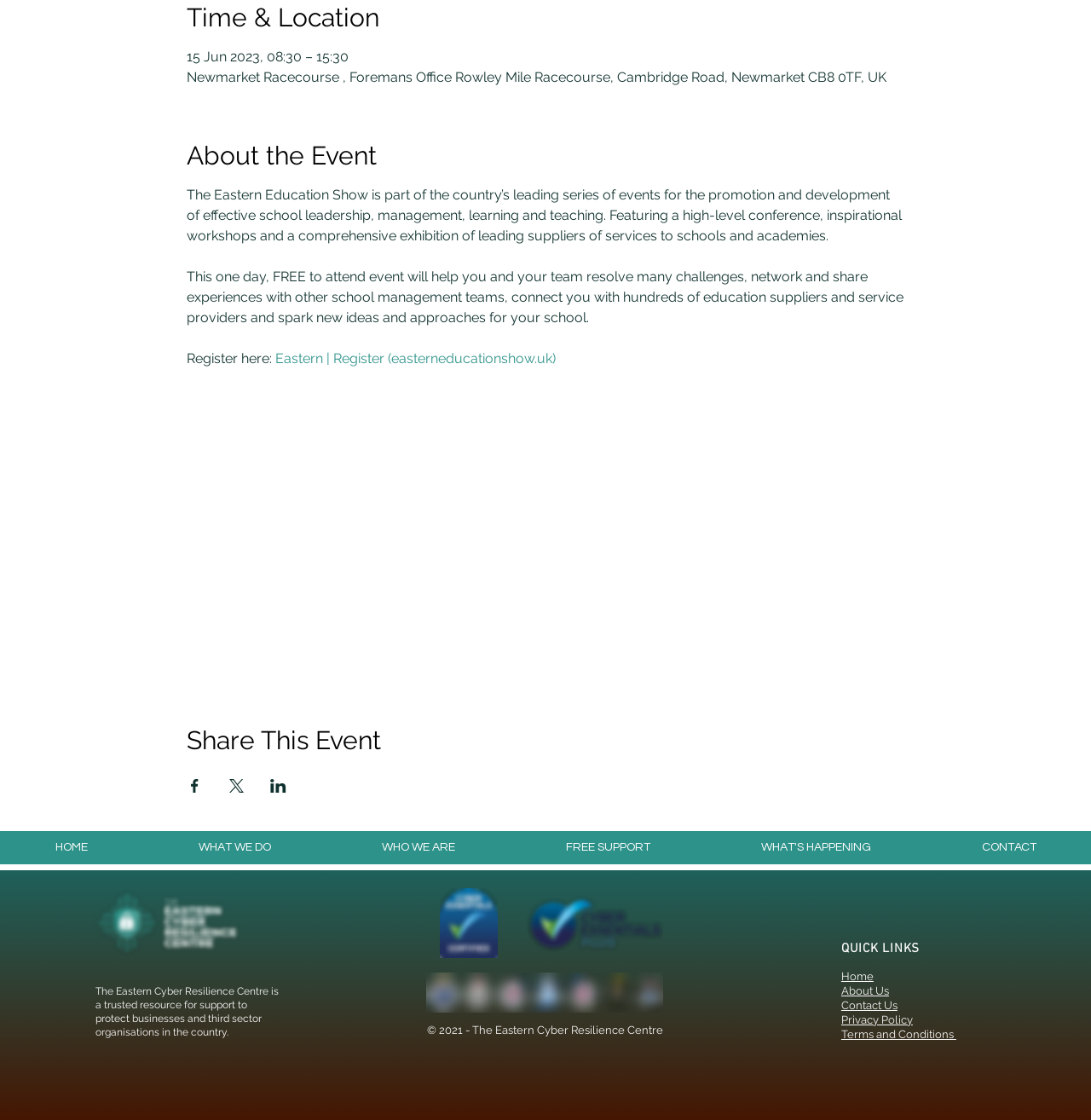Determine the coordinates of the bounding box that should be clicked to complete the instruction: "Register for the Eastern Education Show". The coordinates should be represented by four float numbers between 0 and 1: [left, top, right, bottom].

[0.252, 0.313, 0.509, 0.328]